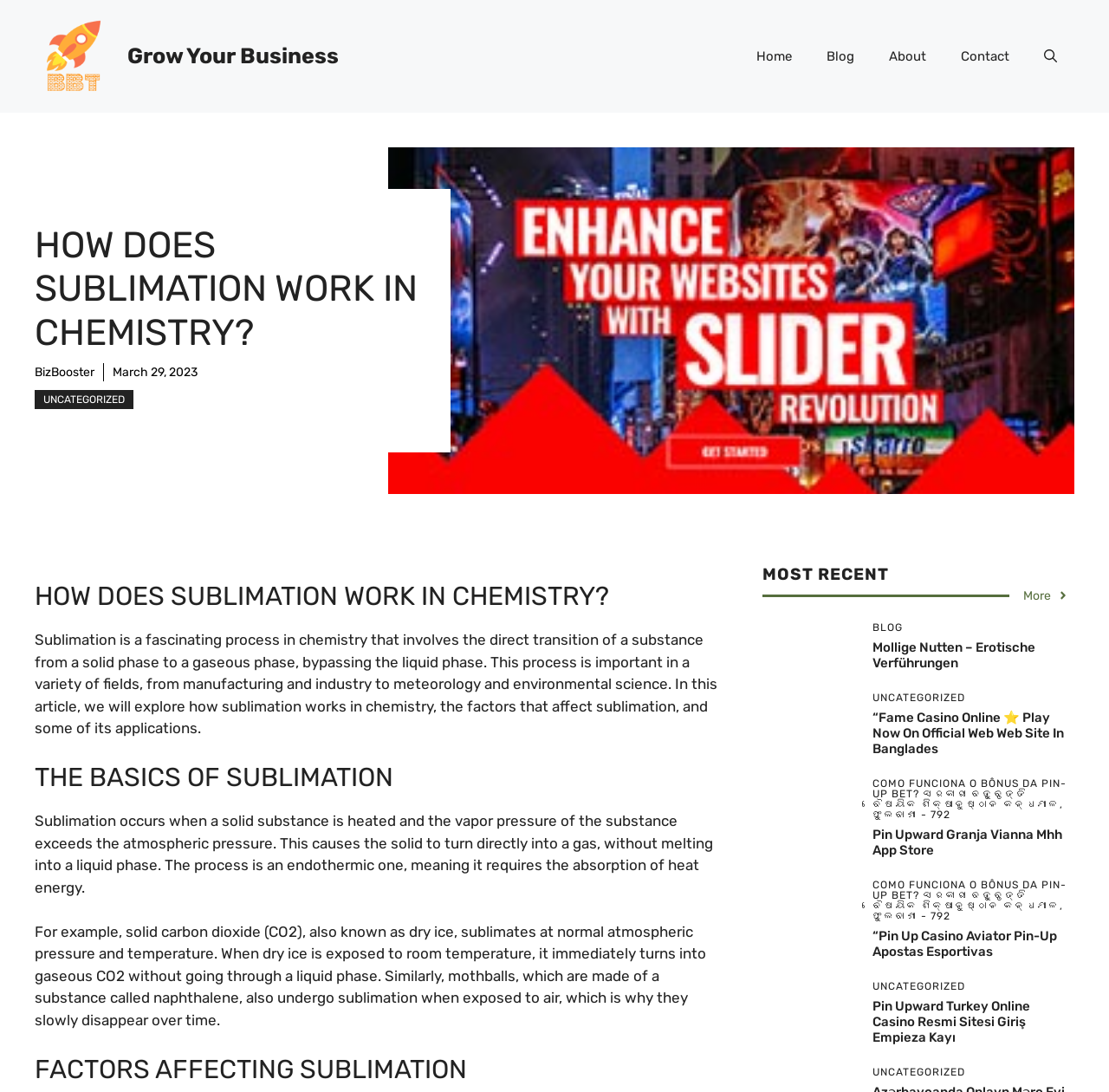Respond with a single word or phrase for the following question: 
What is the phase that is bypassed in sublimation?

Liquid